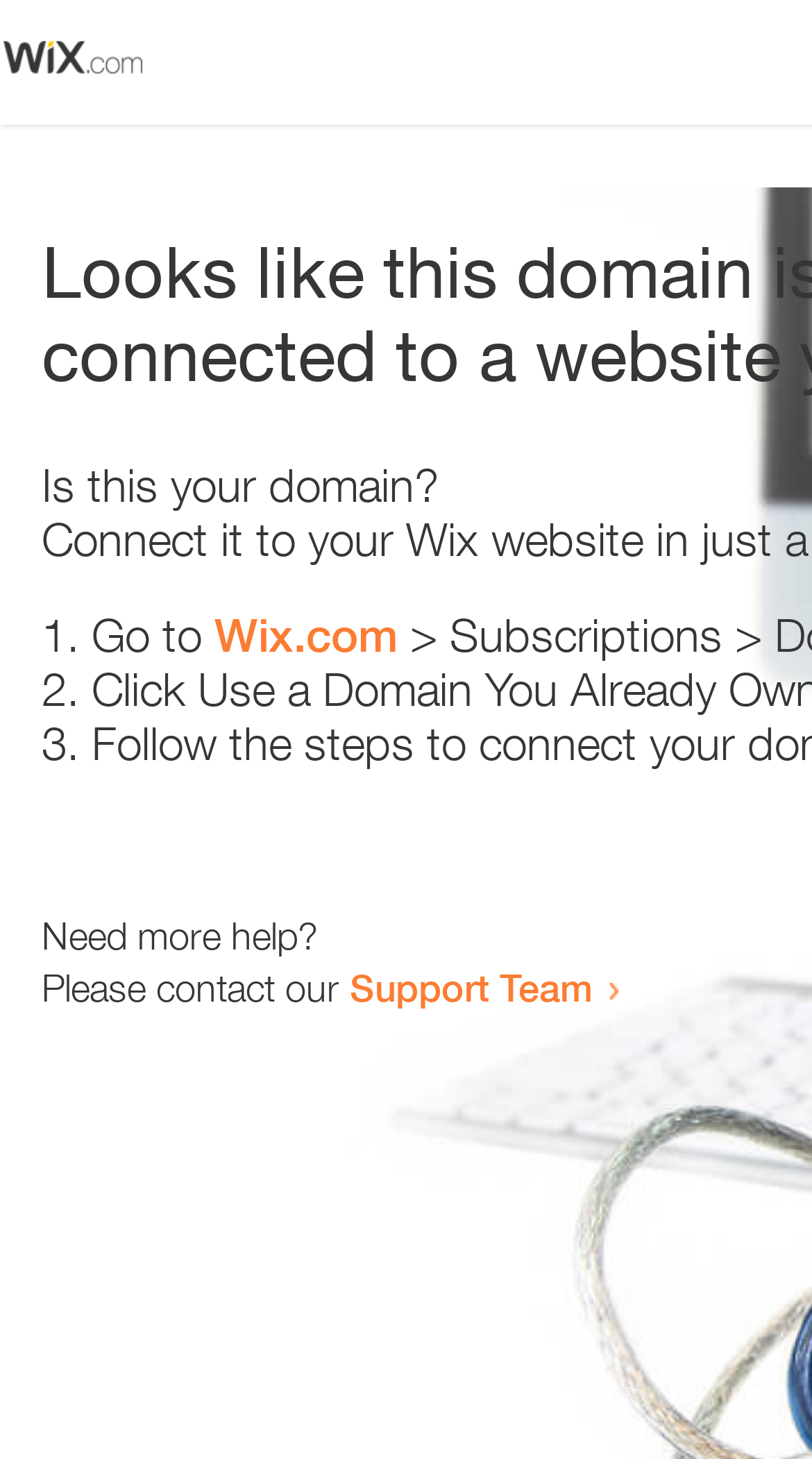How many steps are provided to resolve the issue?
Look at the screenshot and respond with one word or a short phrase.

3